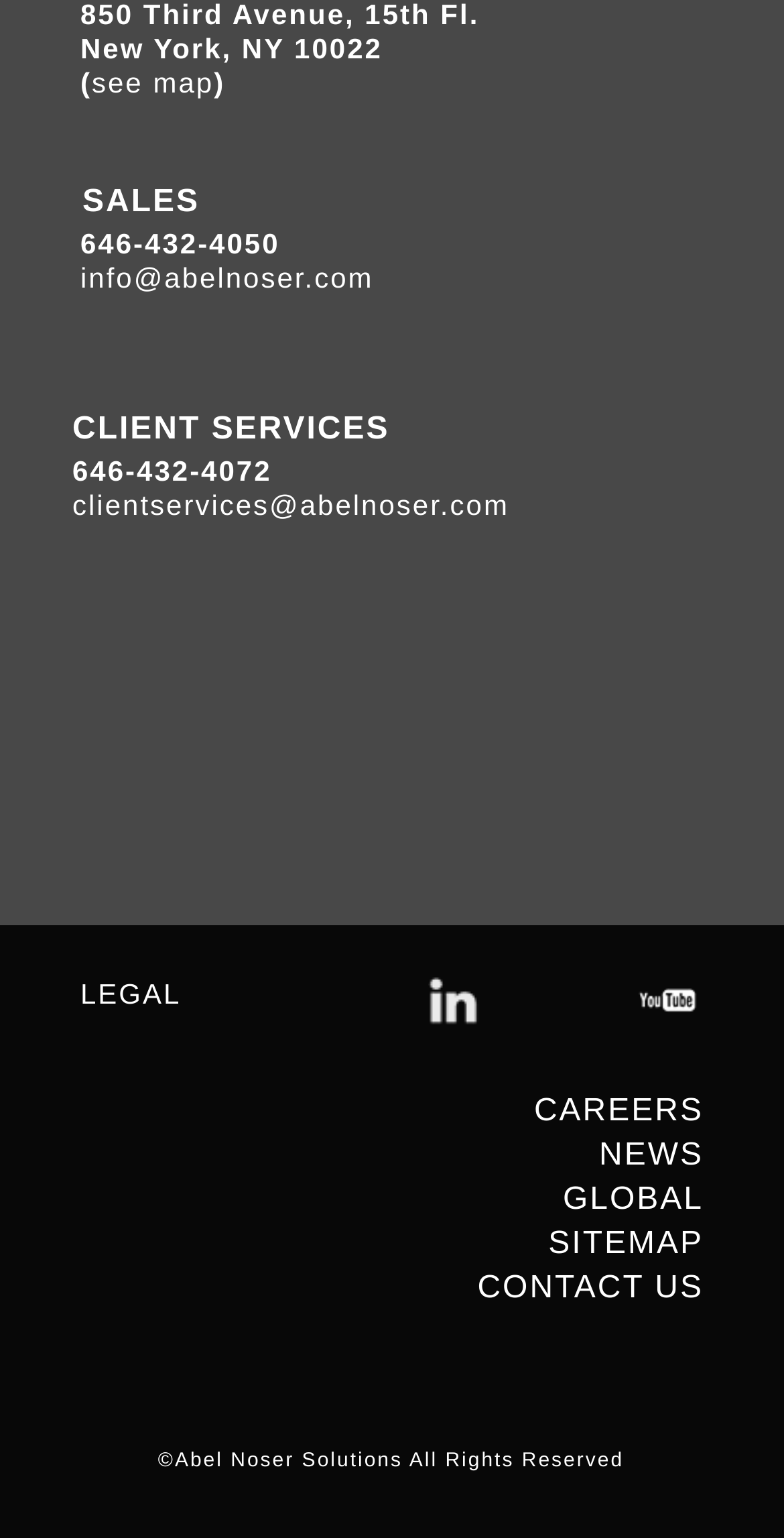Provide the bounding box coordinates of the UI element that matches the description: "SITEMAP".

[0.699, 0.798, 0.897, 0.82]